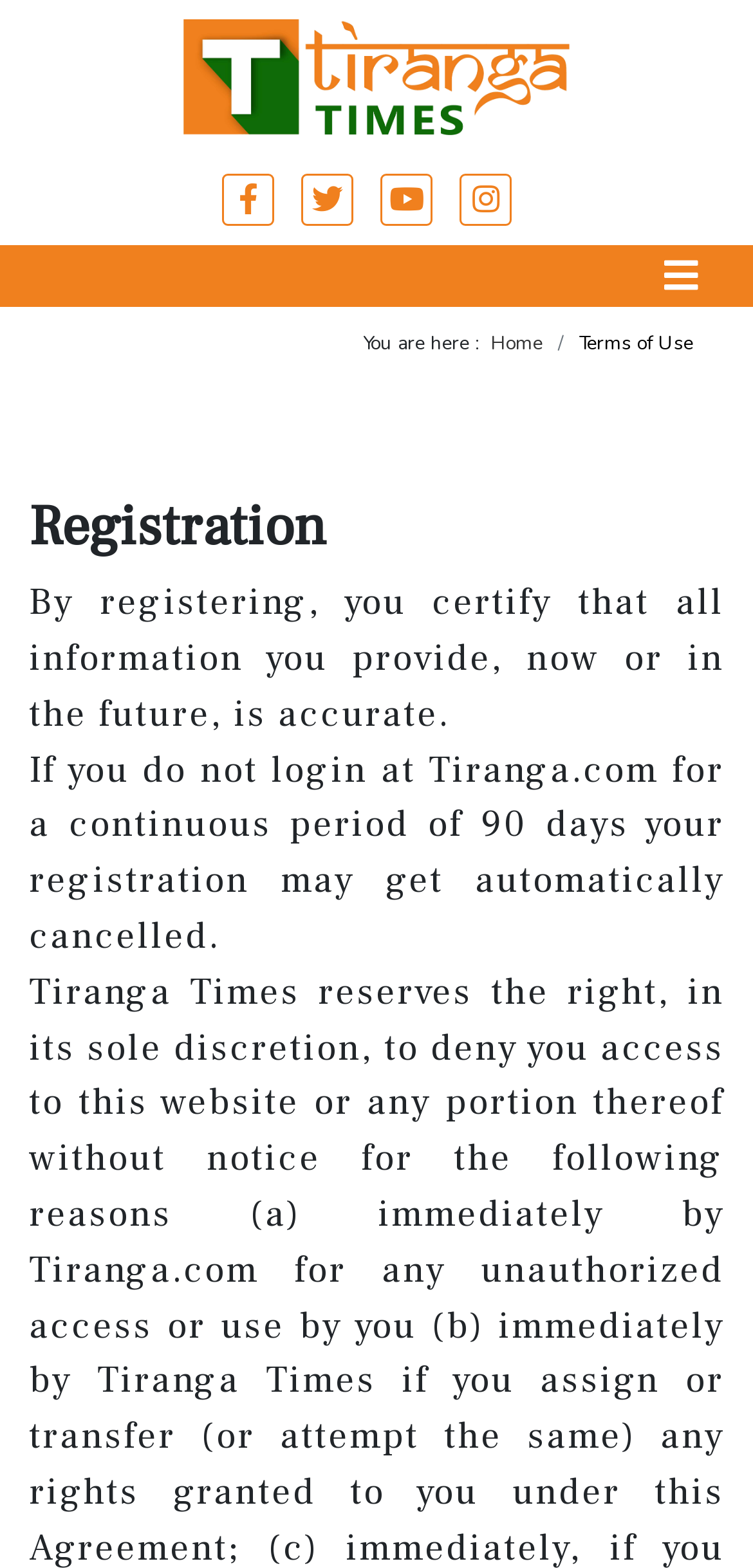What is the navigation button for?
Please provide a single word or phrase as the answer based on the screenshot.

Toggle navigation